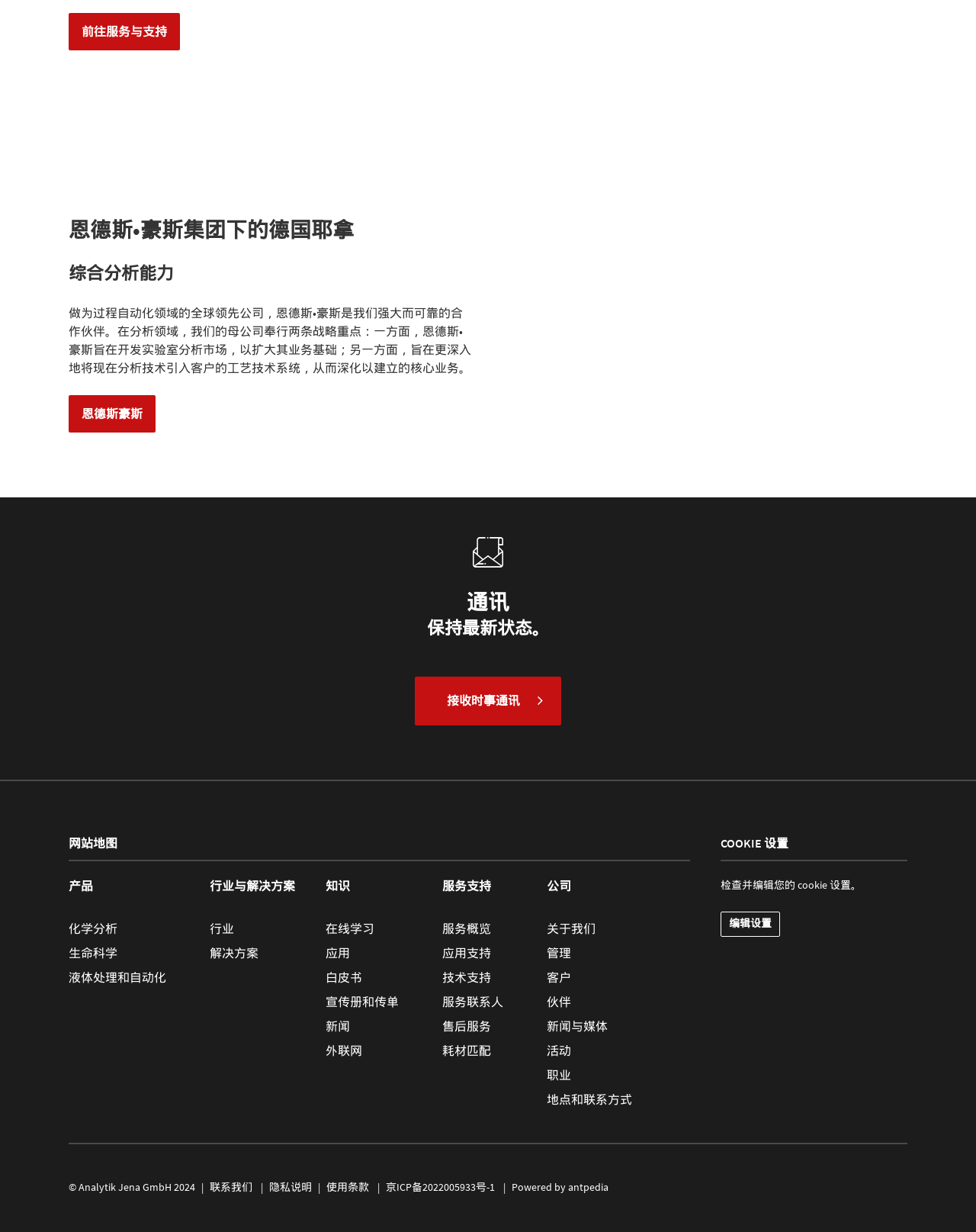Please provide the bounding box coordinates in the format (top-left x, top-left y, bottom-right x, bottom-right y). Remember, all values are floating point numbers between 0 and 1. What is the bounding box coordinate of the region described as: 技术支持

[0.453, 0.787, 0.516, 0.799]